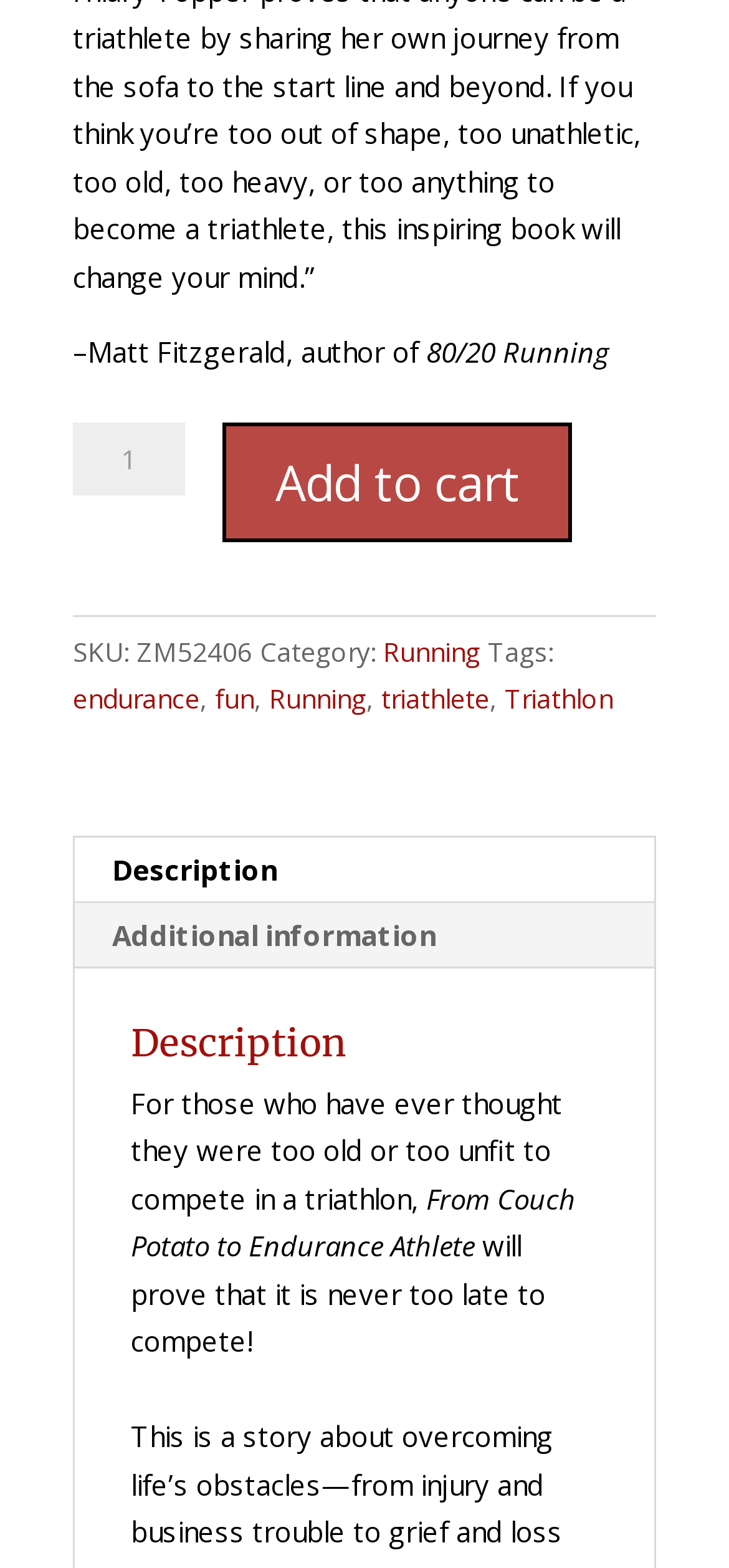Provide your answer in a single word or phrase: 
What is the name of the book?

From Couch Potato to Endurance Athlete